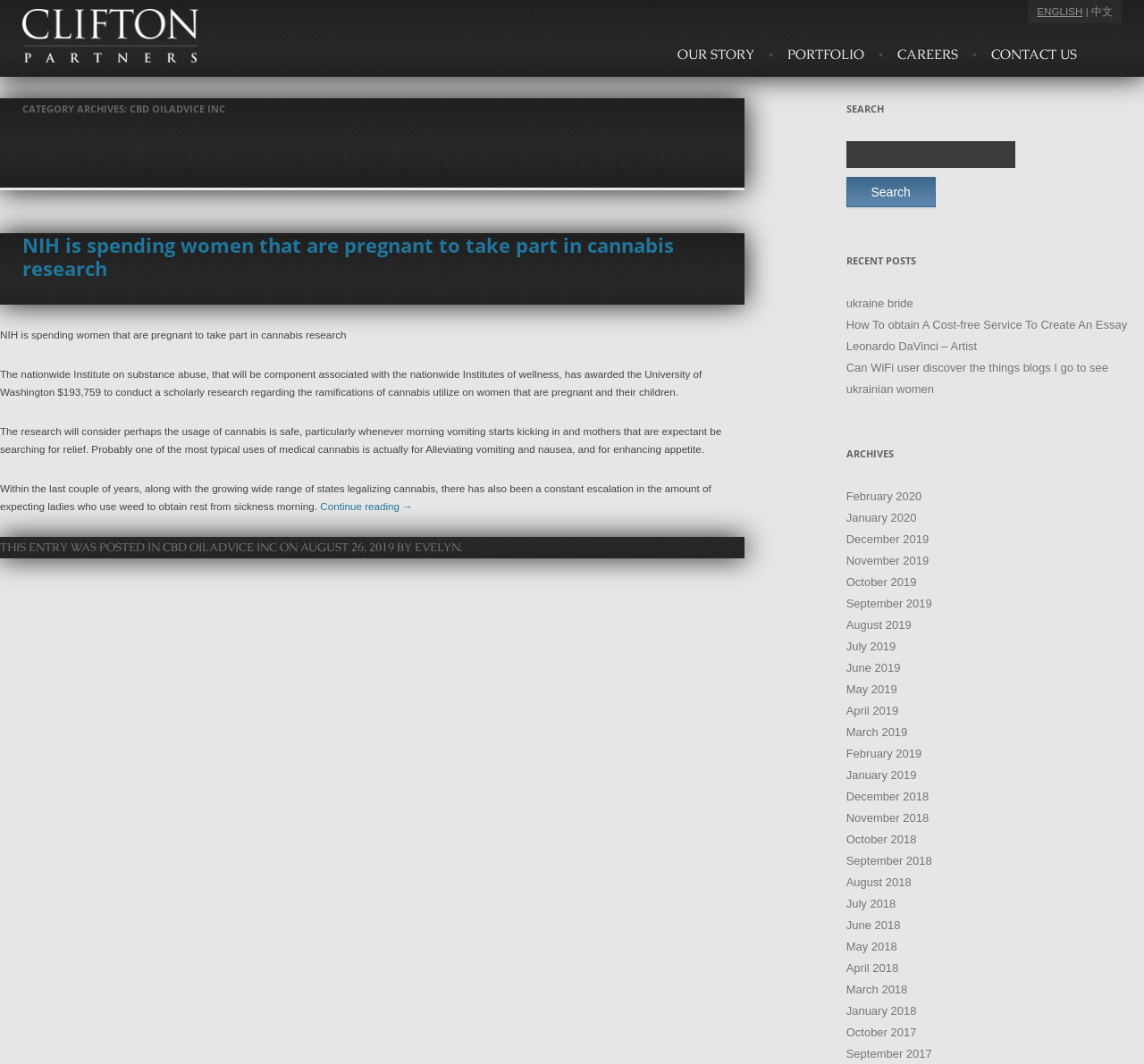Kindly provide the bounding box coordinates of the section you need to click on to fulfill the given instruction: "Search for something".

[0.74, 0.133, 0.887, 0.158]